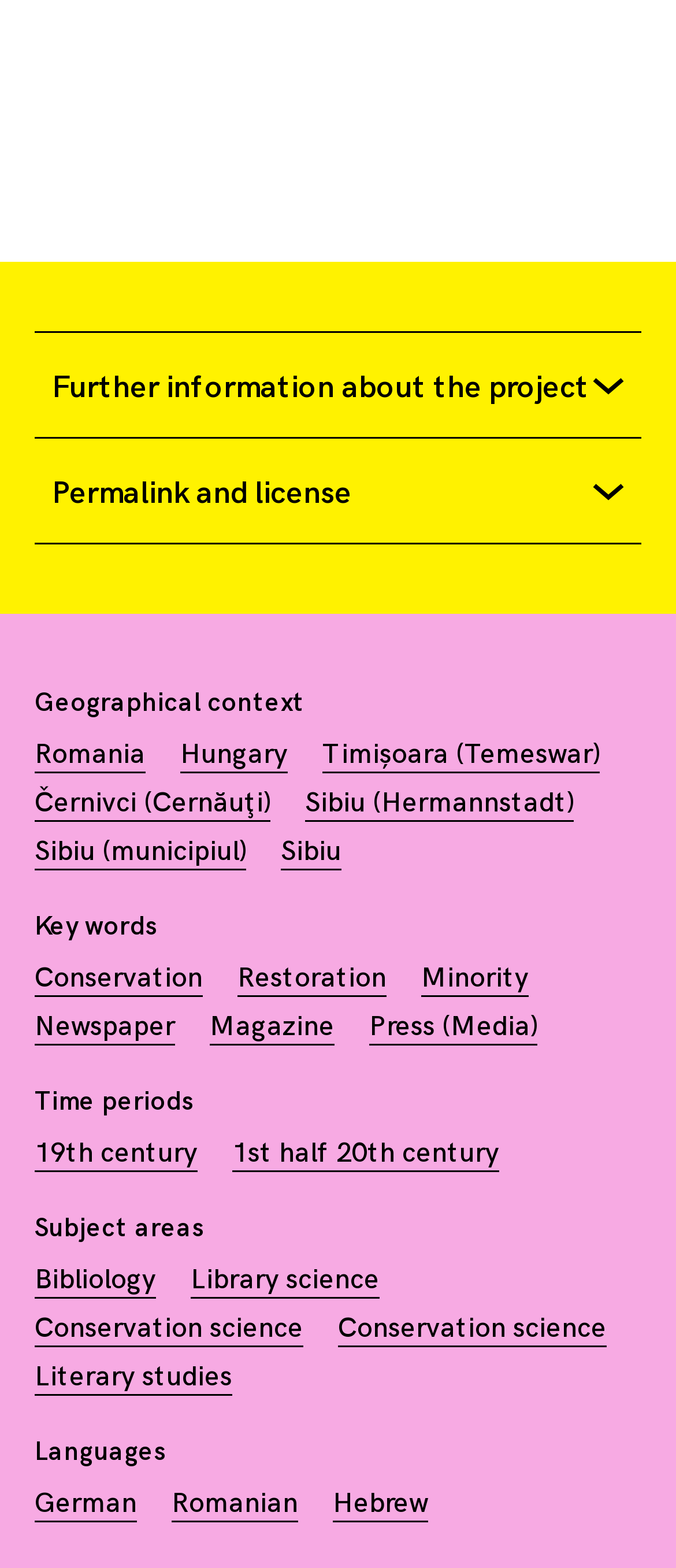Determine the bounding box coordinates for the area that should be clicked to carry out the following instruction: "Click on the 'Further information about the project' button".

[0.051, 0.211, 0.949, 0.279]